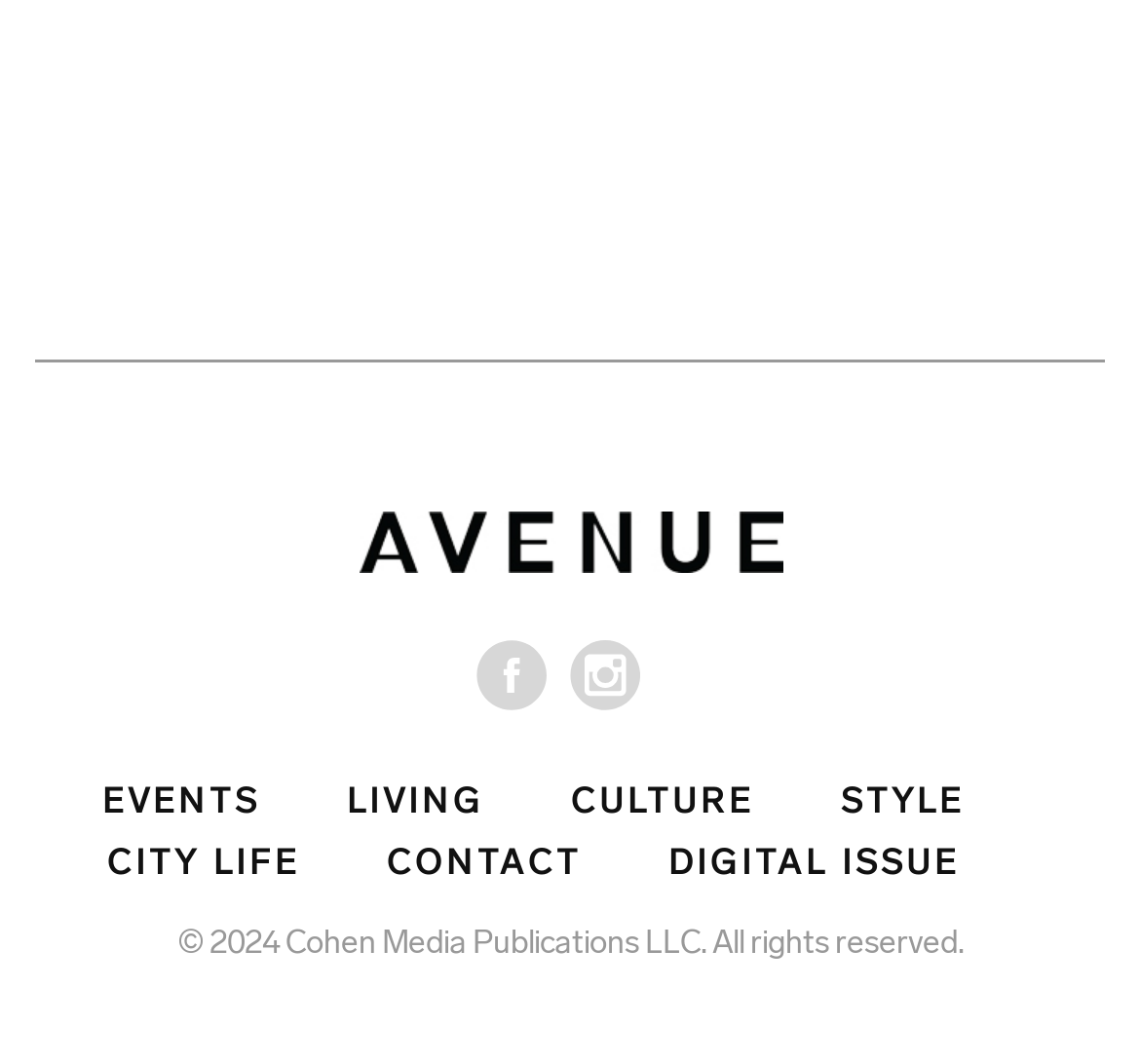How many links are there in the top section?
Kindly give a detailed and elaborate answer to the question.

I examined the top section of the webpage and found three links, each accompanied by an image. These links seem to be promoting some kind of content or feature.